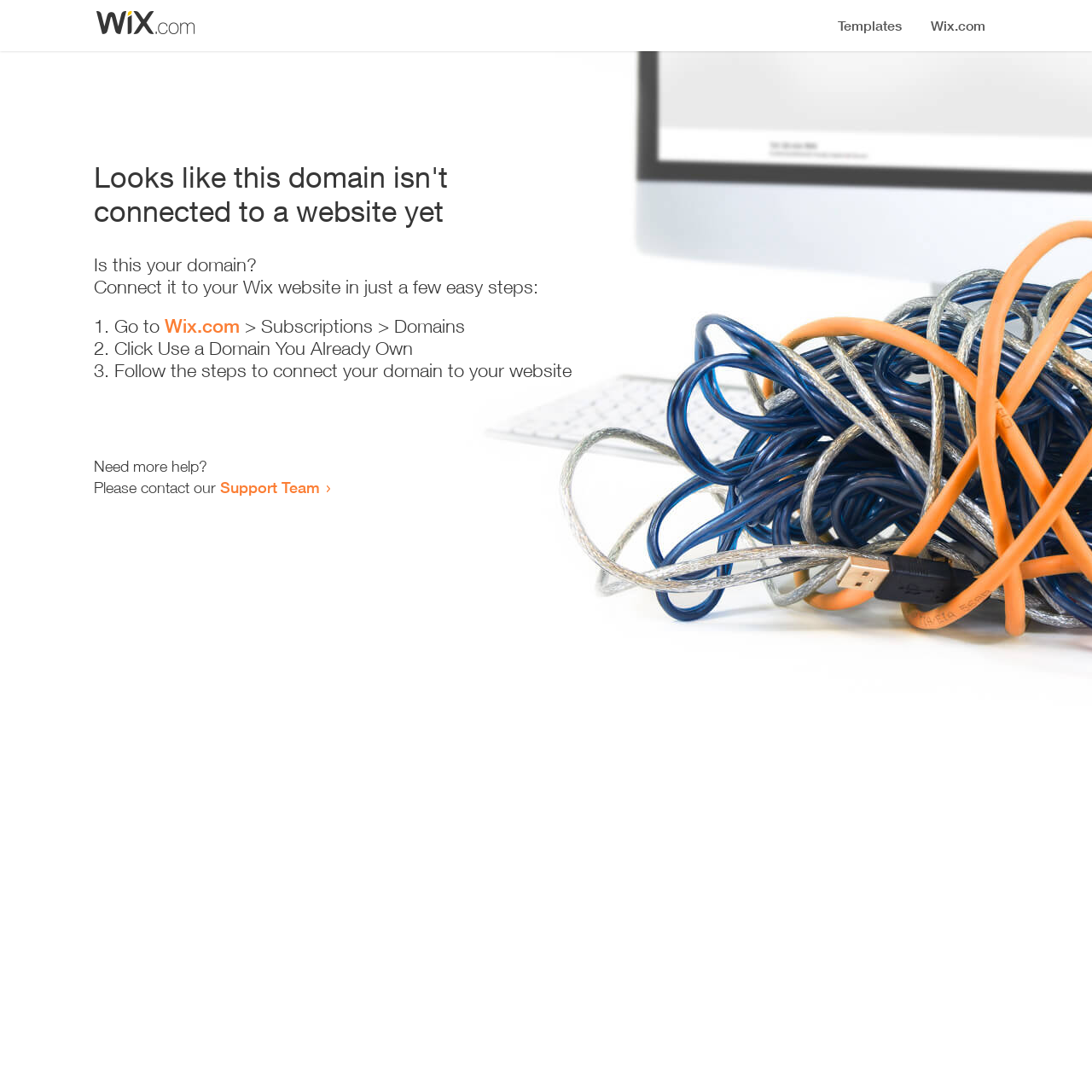Where can I get more help?
Using the image as a reference, give an elaborate response to the question.

The webpage provides a link to the 'Support Team' for users who need more help, as stated in the text 'Need more help? Please contact our Support Team'.